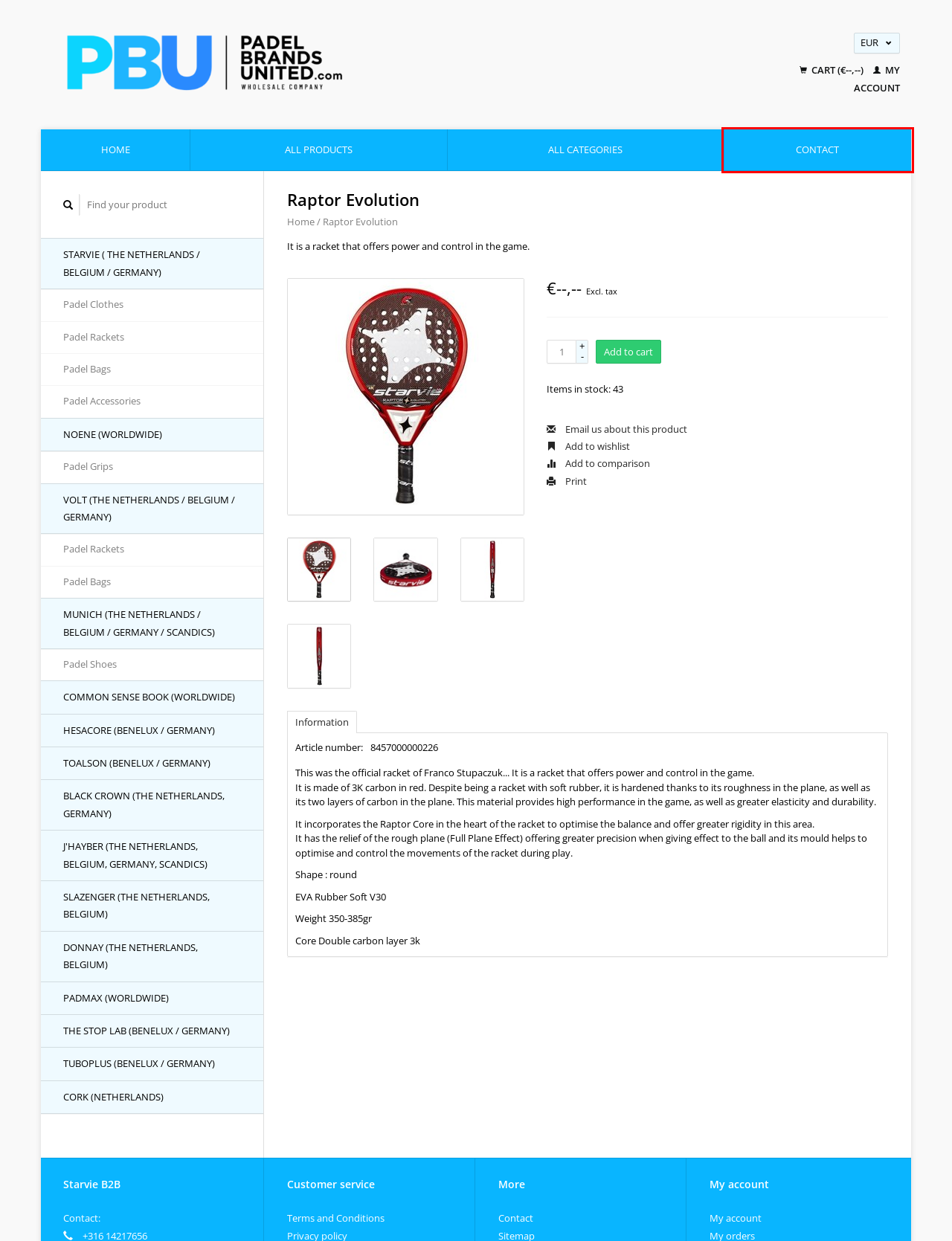Take a look at the provided webpage screenshot featuring a red bounding box around an element. Select the most appropriate webpage description for the page that loads after clicking on the element inside the red bounding box. Here are the candidates:
A. Padel Clothes - Padel Brands United
B. Noene - Padel Brands United
C. Home - Starvie B2B - Padel Brands United
D. PadMax (Worldwide) - Padel Brands United
E. Common Sense Book (Worldwide) - Padel Brands United
F. Padel Grips - Padel Brands United
G. Toalson - Padel Brands United
H. Contact - Padel Brands United

H